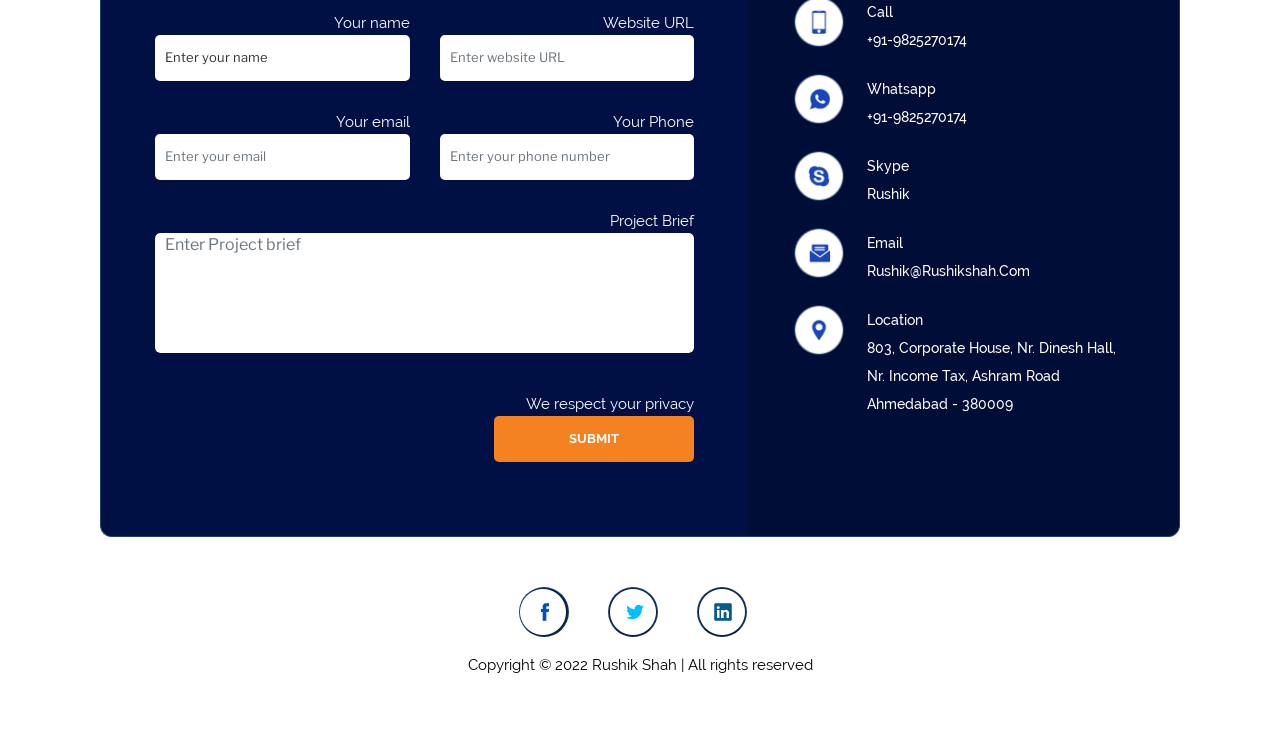Could you indicate the bounding box coordinates of the region to click in order to complete this instruction: "Click the SUBMIT button".

[0.445, 0.576, 0.484, 0.596]